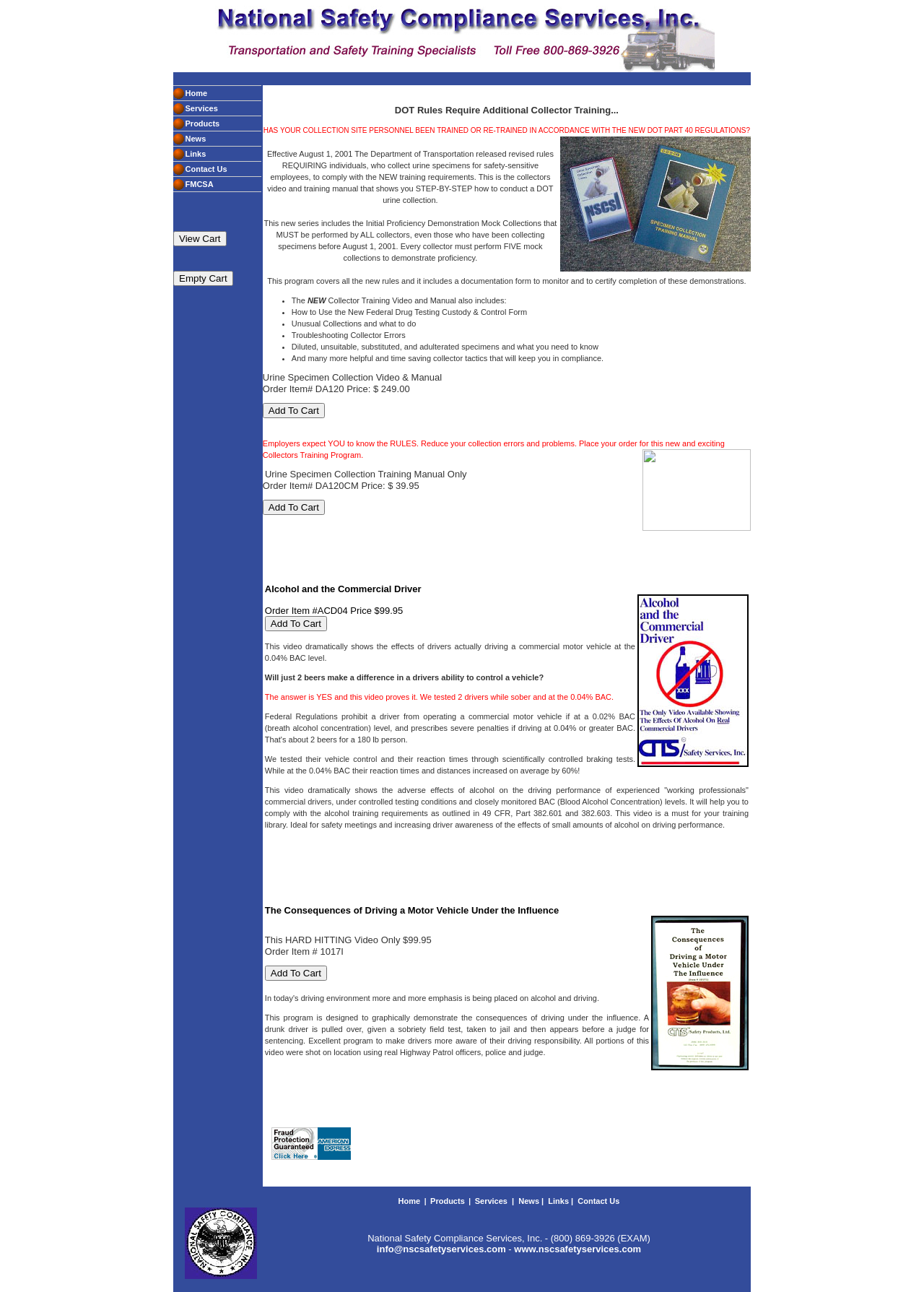Create a detailed summary of all the visual and textual information on the webpage.

The webpage is about CTTS Safety Products, which provides truck driver and defensive driving training products to the trucking industry, as well as CDL (Commercial Drivers License) training for truckers and truck operators.

At the top of the page, there is a logo image and a navigation menu with links to different sections of the website, including Home, Services, Products, News, Links, Contact Us, and FMCSA. The navigation menu is divided into two parts, with the first part containing the main links and the second part containing additional links.

Below the navigation menu, there is a large section that takes up most of the page. This section contains a heading that mentions the new DOT Part 40 regulations and the need for collectors to be trained or re-trained in accordance with these regulations. The section then goes on to describe a training program for urine specimen collectors, which includes a video and manual that show step-by-step how to conduct a DOT urine collection. The program also includes initial proficiency demonstration mock collections, documentation forms, and other resources to help collectors comply with the new regulations.

The section also mentions other products, including a urine specimen collection training manual and a video that demonstrates the effects of alcohol on commercial drivers. The video shows the adverse effects of alcohol on driving performance and is intended to help comply with alcohol training requirements.

There are several images on the page, including a logo image at the top, an image related to the urine specimen collection training program, and an image related to the alcohol and commercial driver safety video.